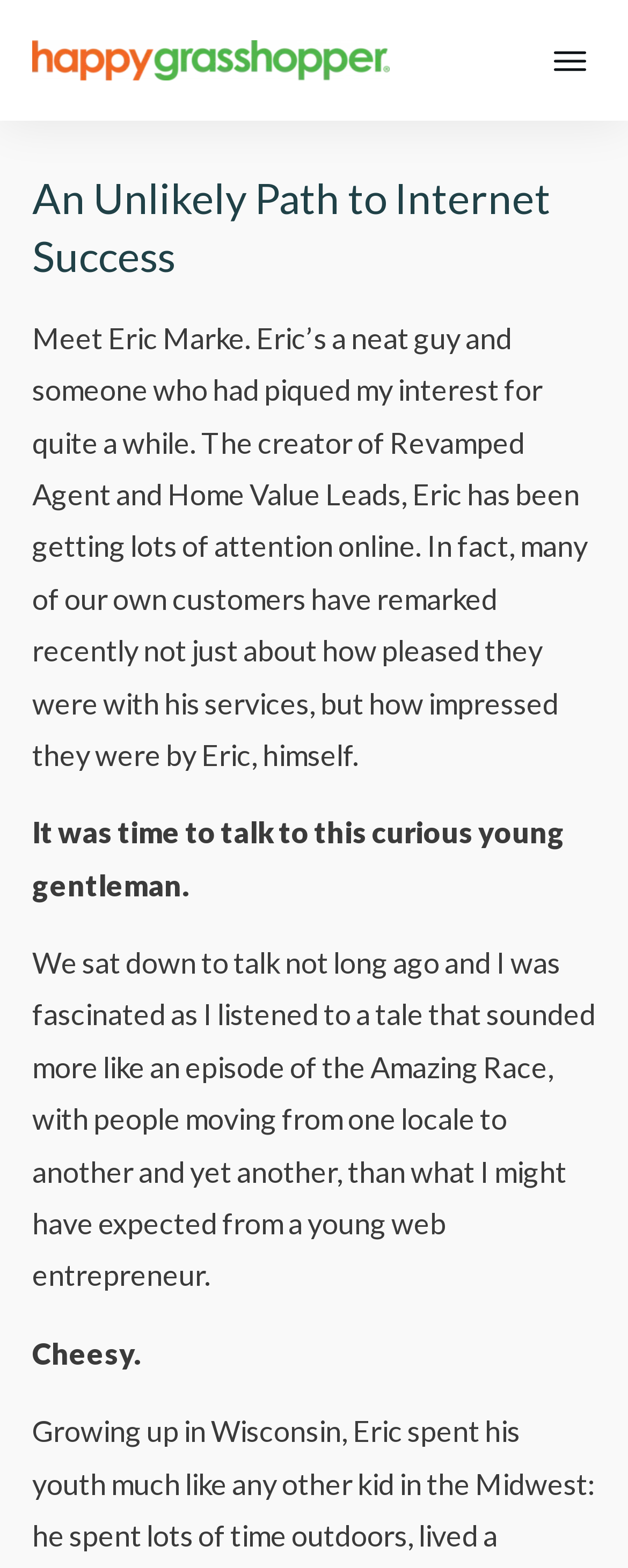Extract the bounding box coordinates for the described element: "Revamped Agent". The coordinates should be represented as four float numbers between 0 and 1: [left, top, right, bottom].

[0.051, 0.271, 0.836, 0.326]